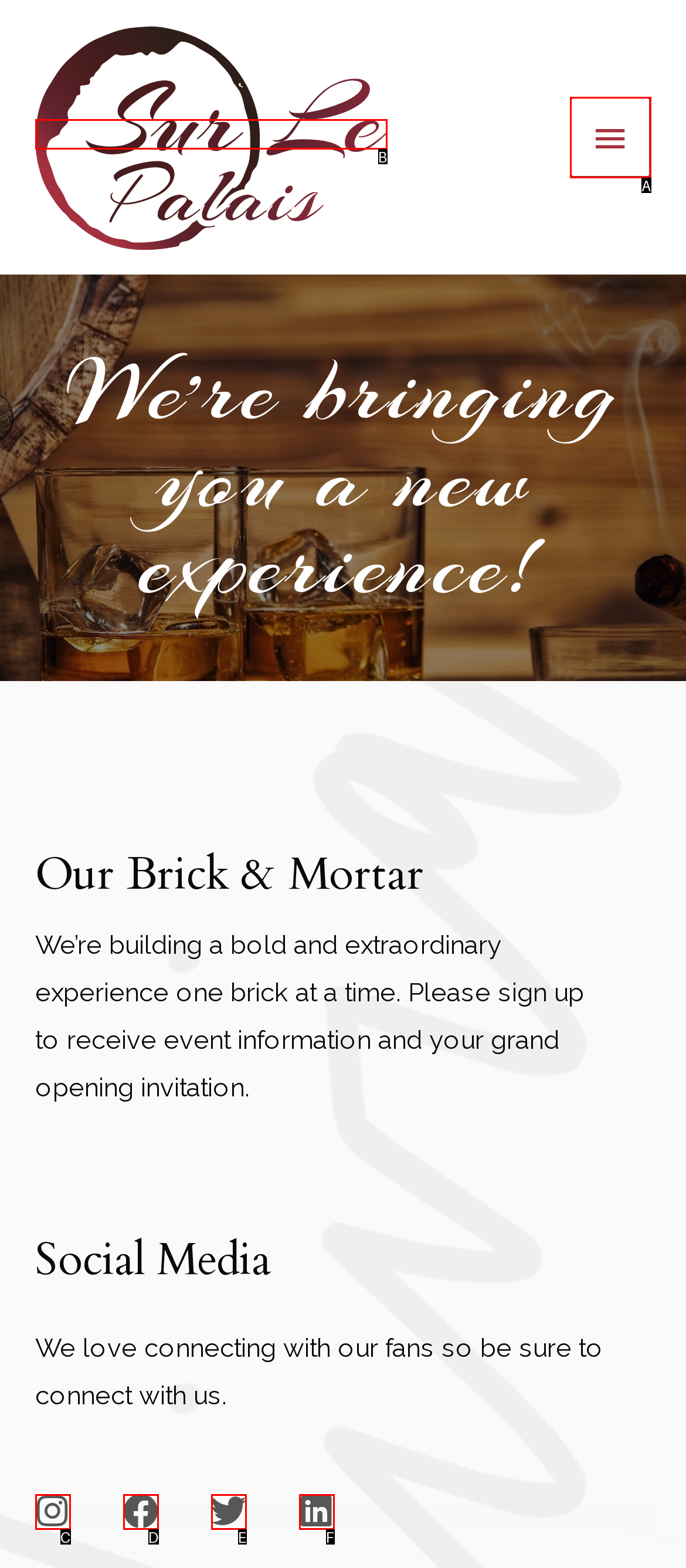Identify the HTML element that corresponds to the following description: Linkedin Provide the letter of the best matching option.

F